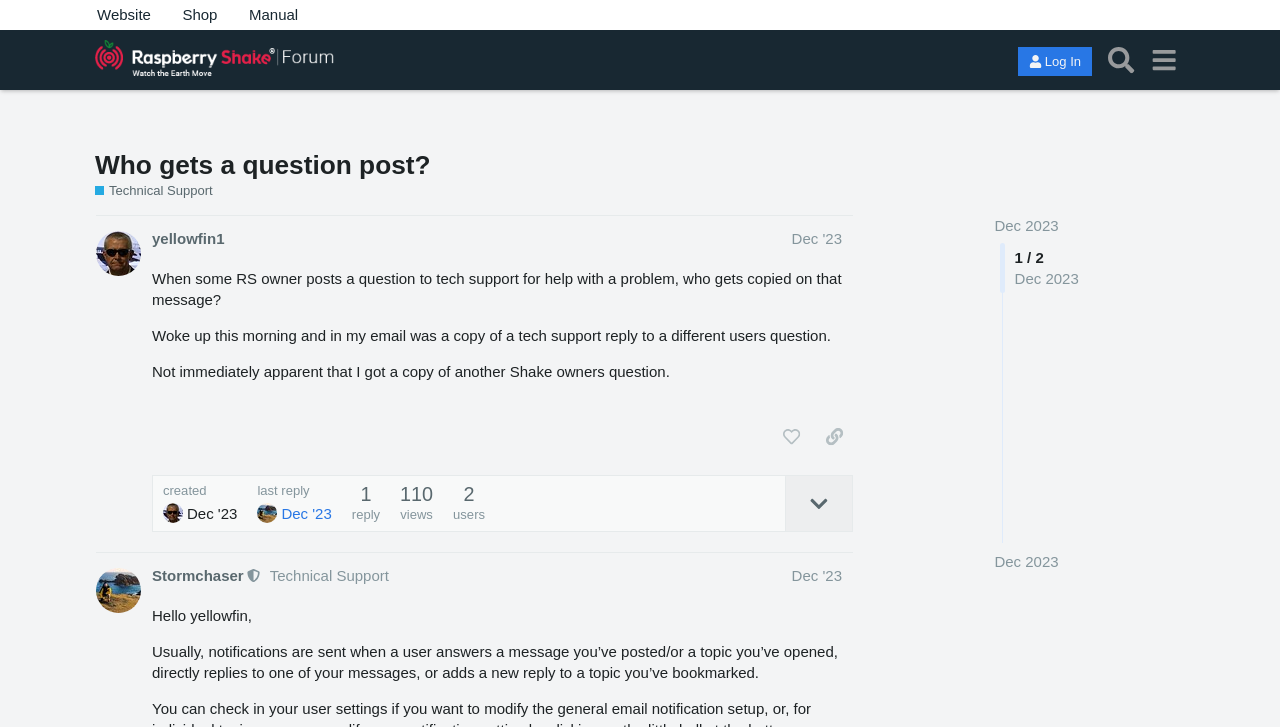Find the bounding box coordinates of the area to click in order to follow the instruction: "Search for a topic".

[0.859, 0.053, 0.892, 0.112]